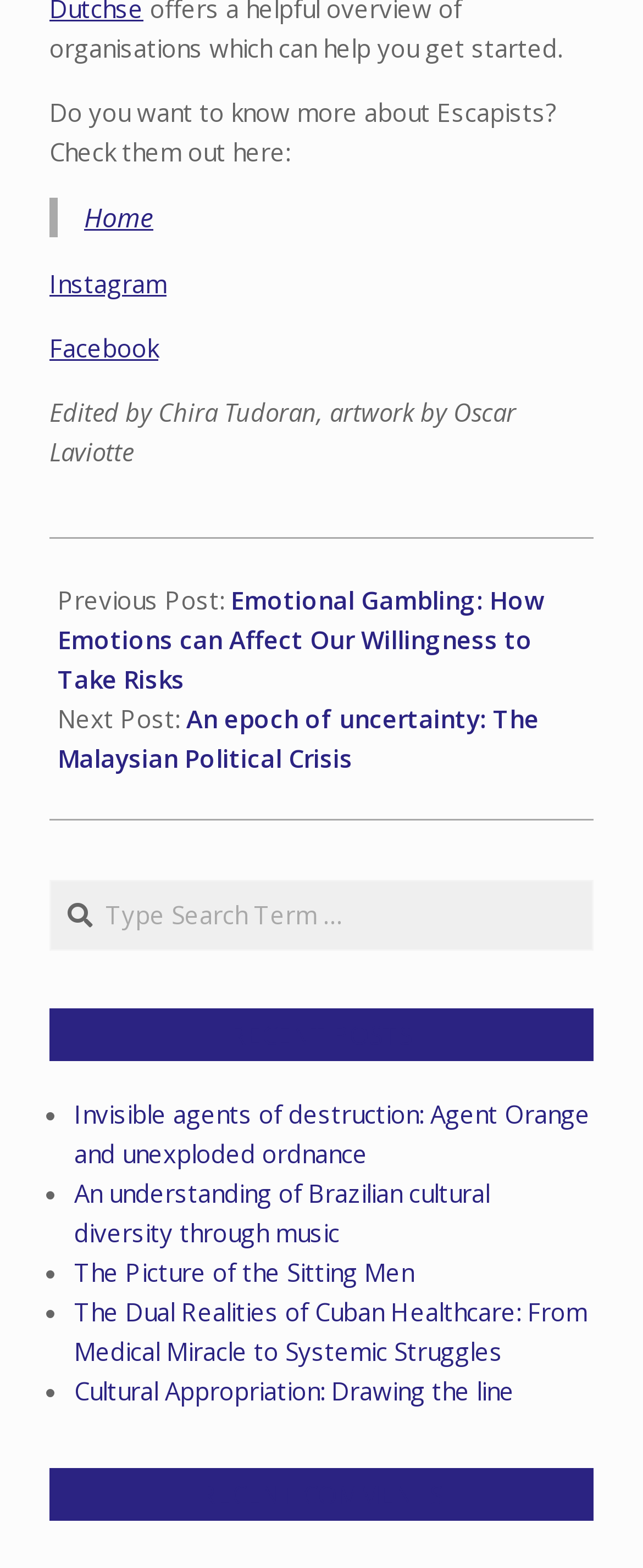What is the date of the latest post?
Based on the image, answer the question with as much detail as possible.

I found the date of the latest post by looking at the static text element with the content '2021-05-02' which is located above the 'Previous Post:' and 'Next Post:' links.